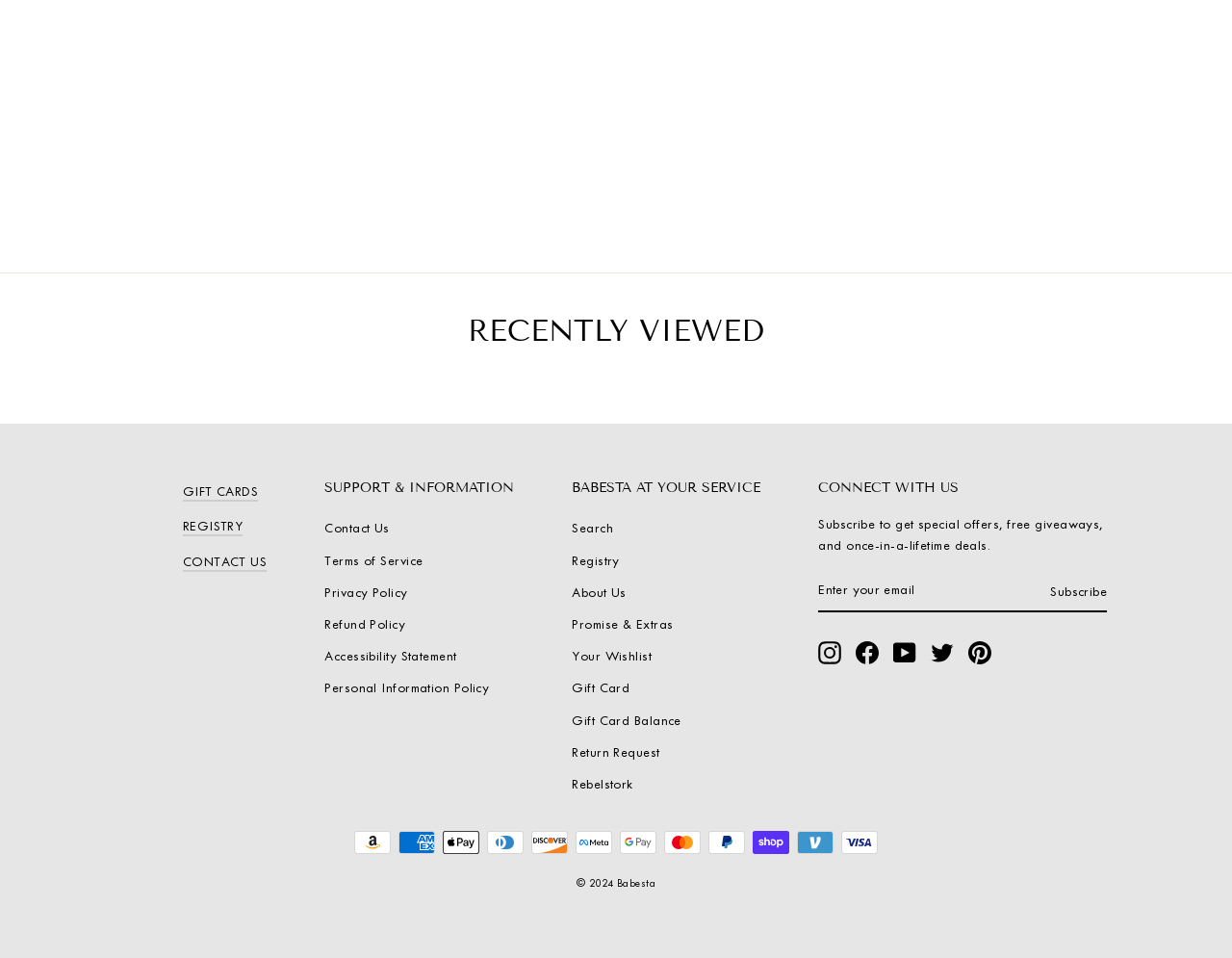Predict the bounding box coordinates of the area that should be clicked to accomplish the following instruction: "Search for something". The bounding box coordinates should consist of four float numbers between 0 and 1, i.e., [left, top, right, bottom].

[0.464, 0.537, 0.498, 0.567]